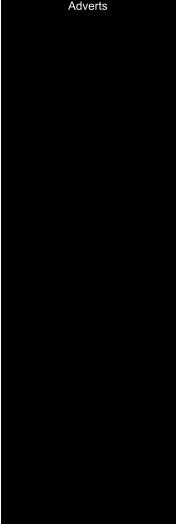Offer a detailed explanation of what is happening in the image.

The image prominently displays the word "Adverts" in a bold, capitalized font, clearly indicating its purpose as an advertisement. The background of the image is likely simple, allowing the text to stand out effectively. This visual element is likely part of a larger collection of advertisements or promotional content designed to capture the attention of viewers and convey advertising messages clearly. The placement and size of the text suggest it's meant to be easily readable, enhancing its visibility on the webpage.